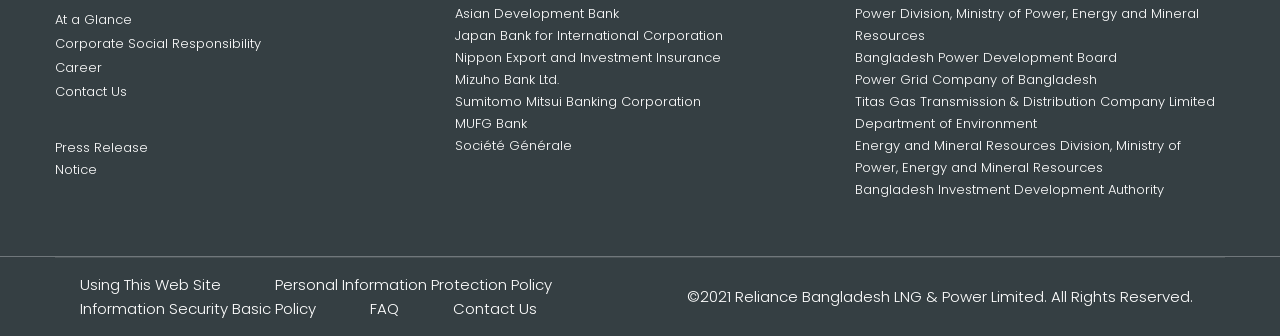Predict the bounding box of the UI element based on this description: "Nippon Export and Investment Insurance".

[0.355, 0.14, 0.645, 0.205]